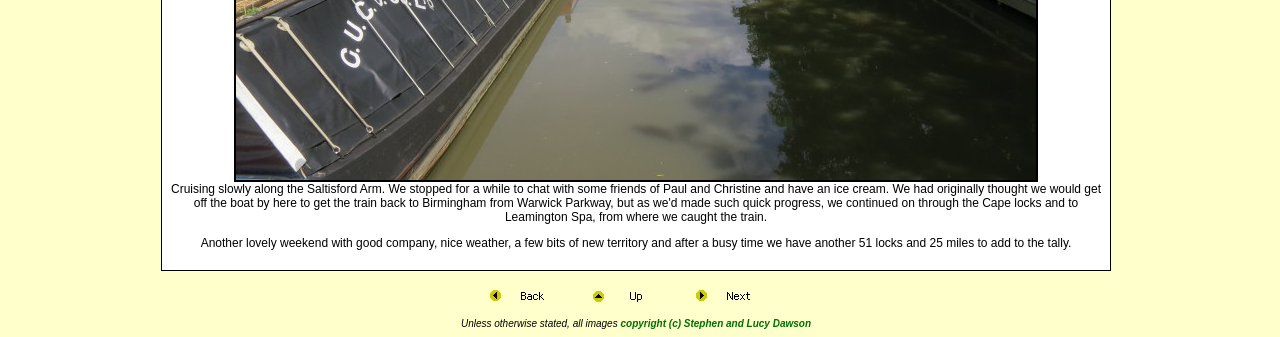What is the topic of the text?
Give a comprehensive and detailed explanation for the question.

The text describes a lovely weekend with good company, nice weather, and a boat trip, mentioning 51 locks and 25 miles, which suggests that the topic is a boat trip.